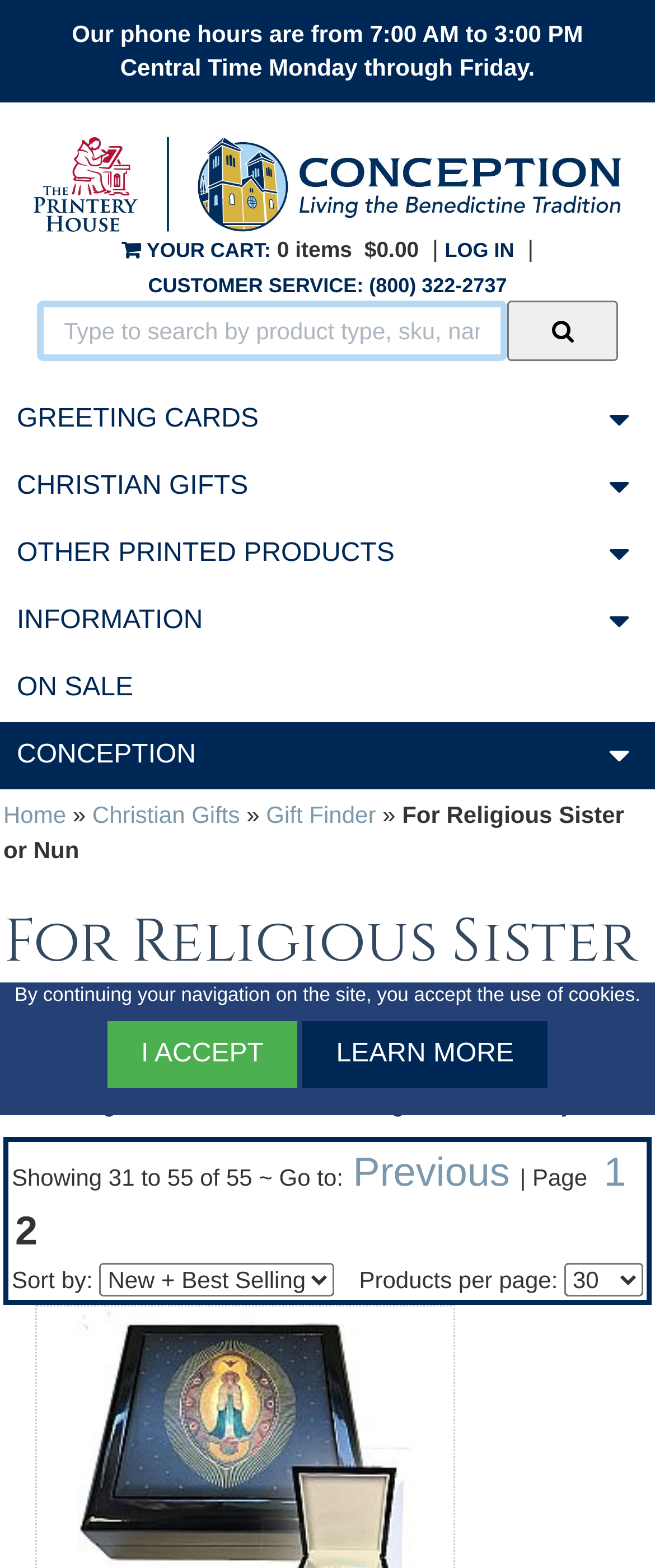Please find the main title text of this webpage.

For Religious Sister or Nun